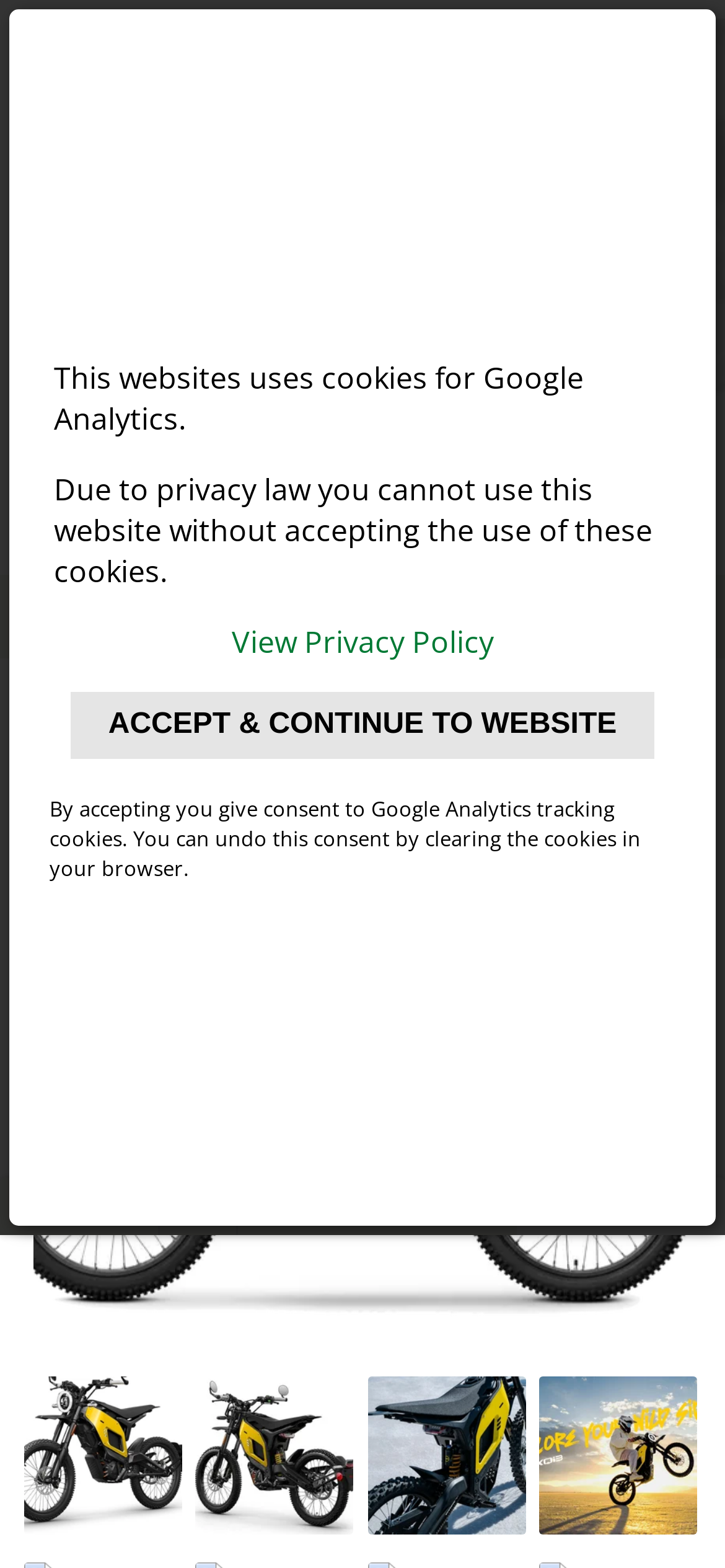What is the theme of the webpage?
Using the picture, provide a one-word or short phrase answer.

Electric scooter